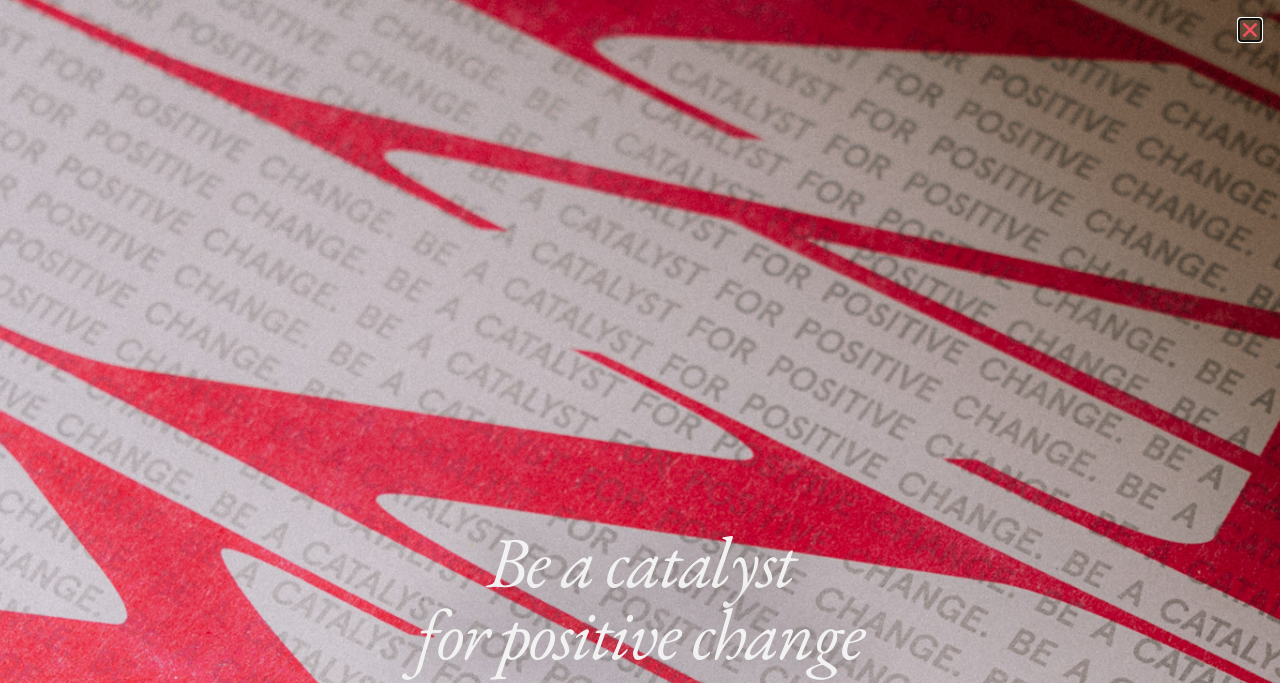Calculate the bounding box coordinates of the UI element given the description: "£0.00 0 Basket".

[0.939, 0.025, 0.992, 0.094]